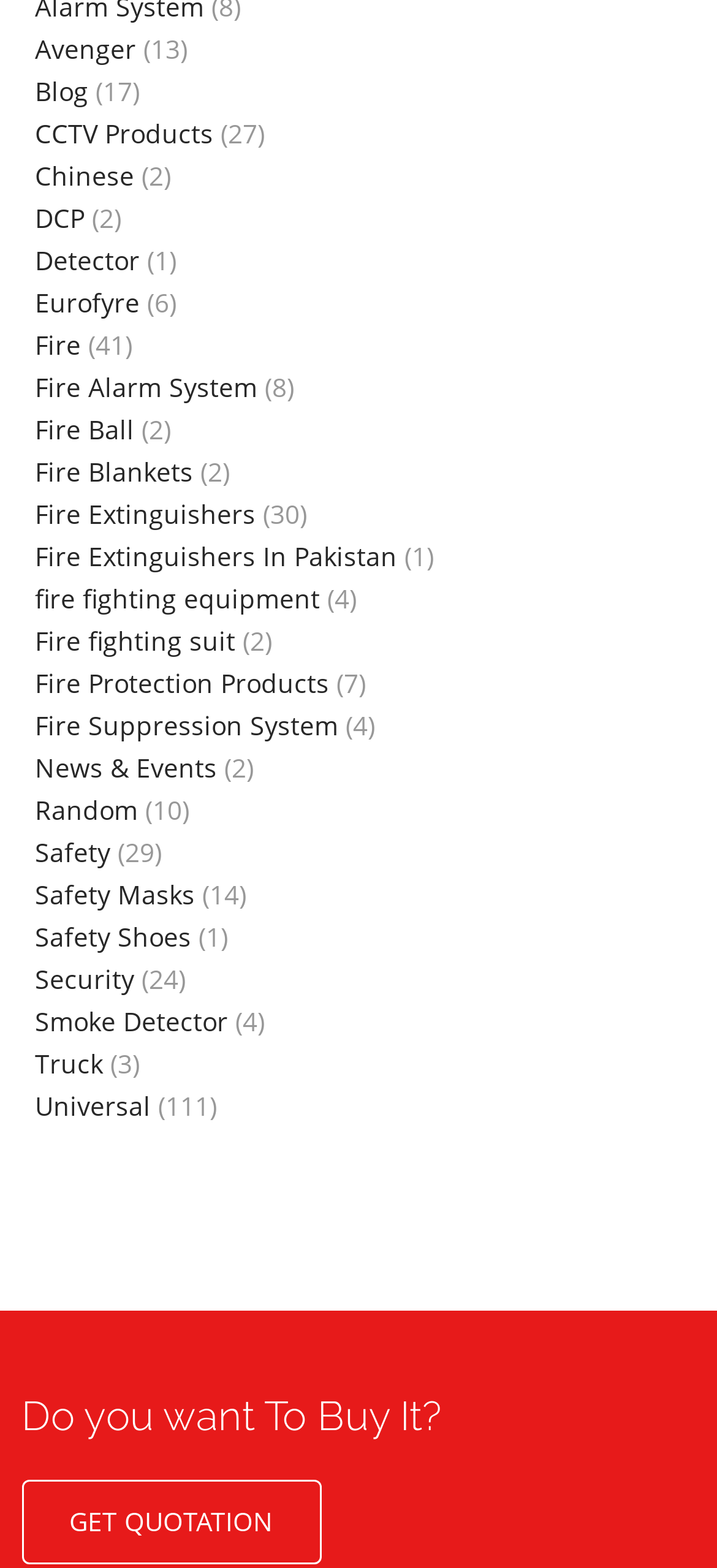What is the last link on the webpage?
Based on the image, provide a one-word or brief-phrase response.

Universal